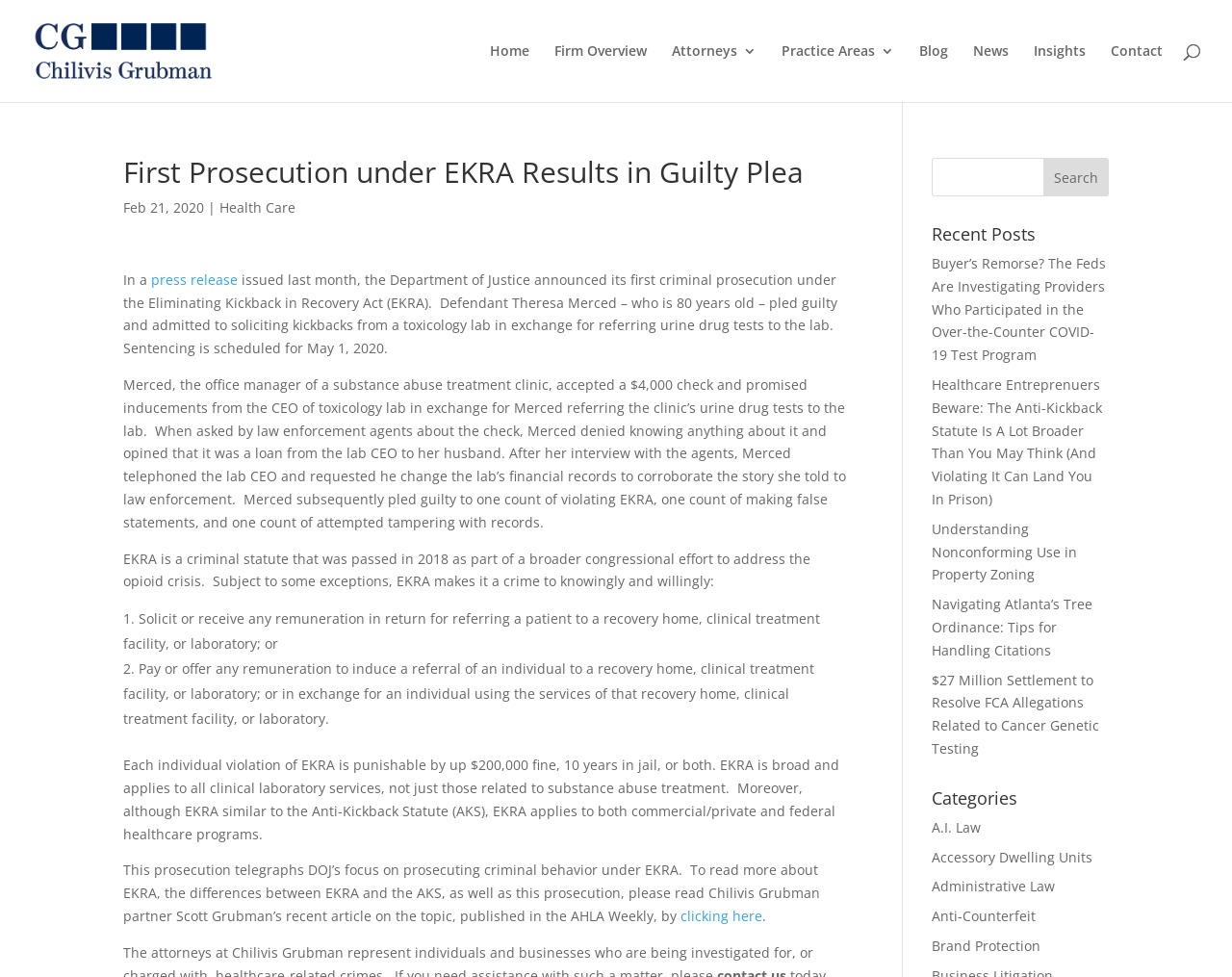What is the purpose of the search bar on the webpage?
Answer the question with detailed information derived from the image.

The question is asking about the purpose of the search bar on the webpage. The search bar is located at the top right corner of the webpage, and it allows users to search the website for specific keywords or topics.